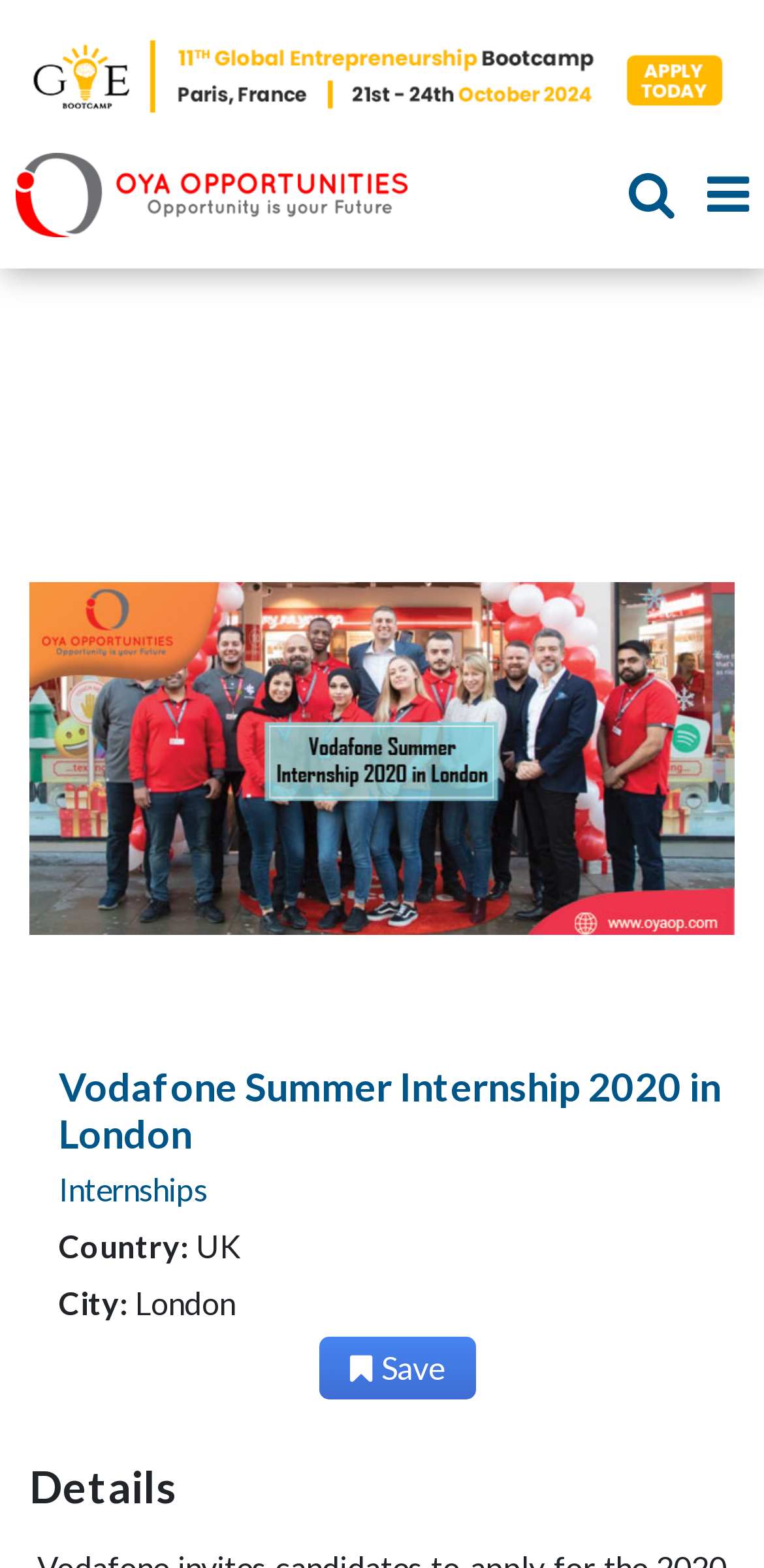Based on the element description <img src="https://oyaop.com/wp-content/themes/oyaop/img/logo.png" />, identify the bounding box coordinates for the UI element. The coordinates should be in the format (top-left x, top-left y, bottom-right x, bottom-right y) and within the 0 to 1 range.

[0.021, 0.109, 0.533, 0.133]